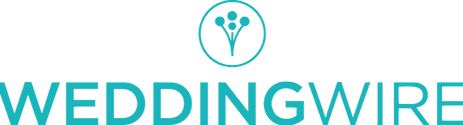Based on the image, give a detailed response to the question: What is the main focus of the company?

The logo and the brand name 'WEDDINGWIRE' suggest that the company's main focus is on wedding planning and services, as it is designed to help couples connect with wedding vendors and make their special day memorable.